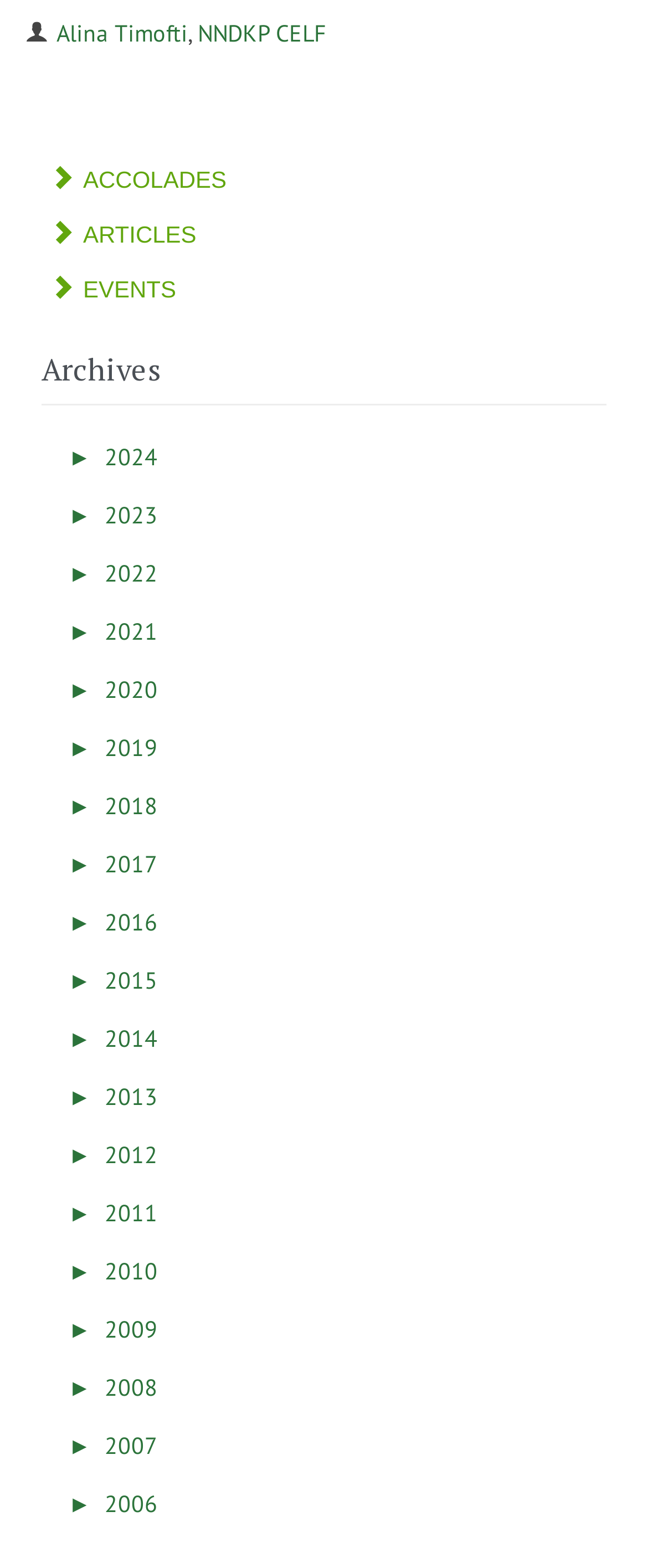Respond to the question below with a single word or phrase:
How many years are listed in the Archives section?

21